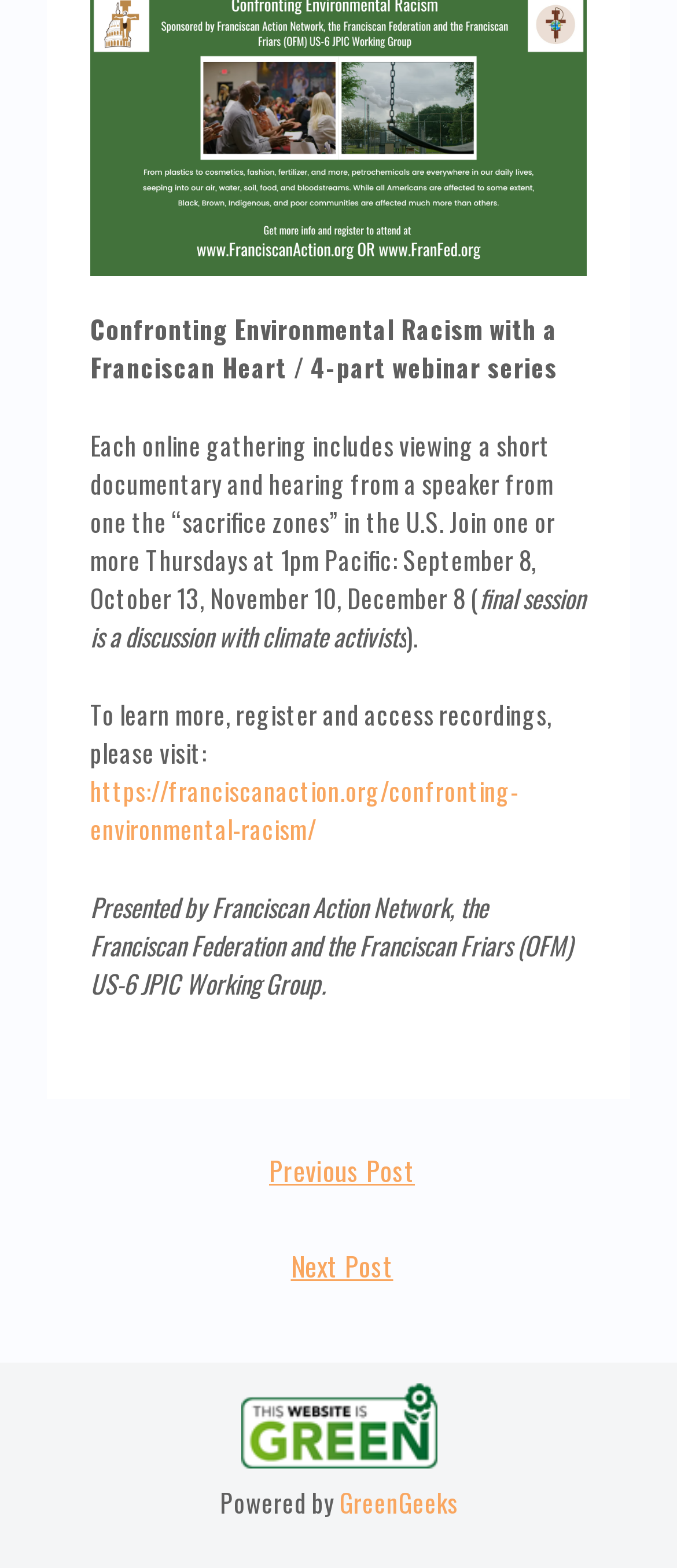Analyze the image and answer the question with as much detail as possible: 
What is the registration link for the webinar series?

The registration link for the webinar series is 'https://franciscanaction.org/confronting-environmental-racism/' as provided in the link element with ID 294.